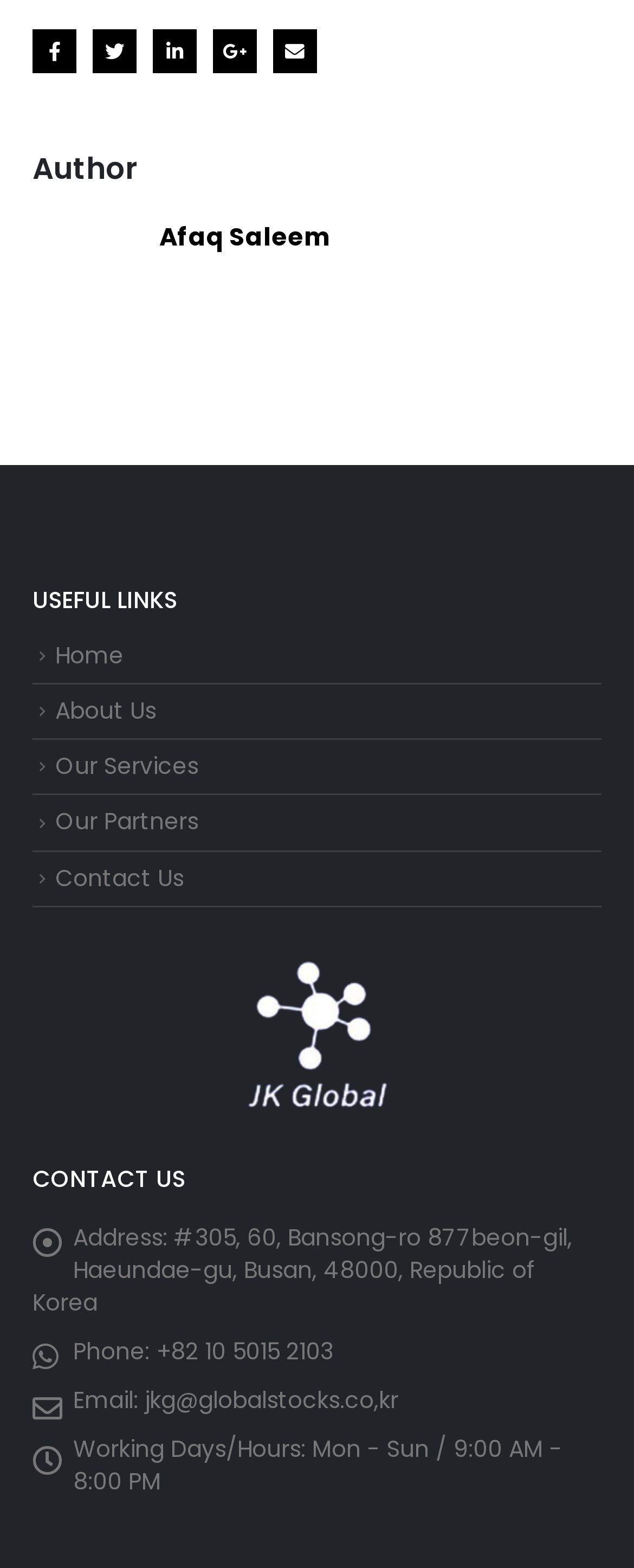Reply to the question with a single word or phrase:
What are the working days and hours?

Mon - Sun / 9:00 AM - 8:00 PM